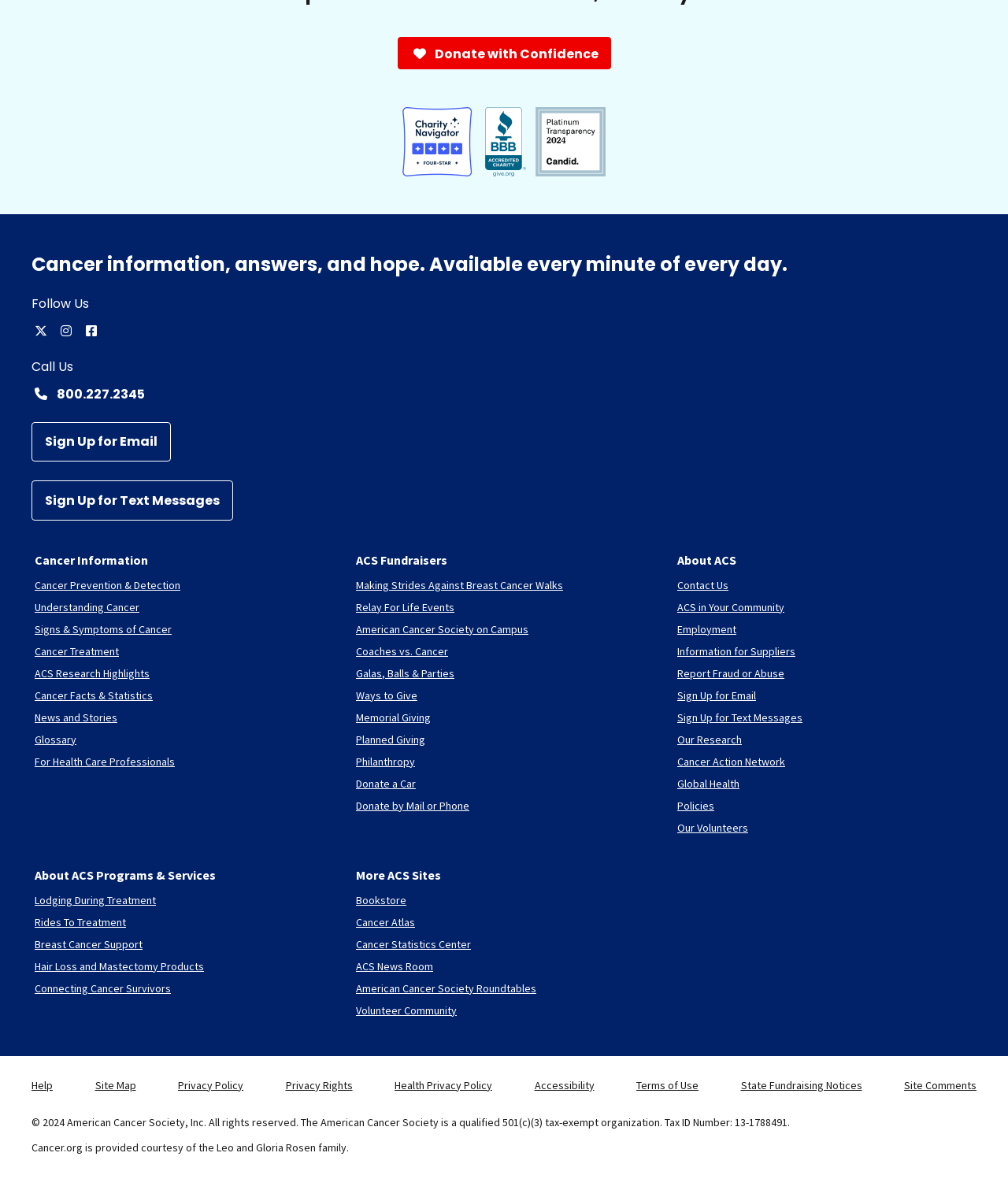Identify the bounding box of the HTML element described as: "ACS in Your Community".

[0.672, 0.499, 0.778, 0.511]